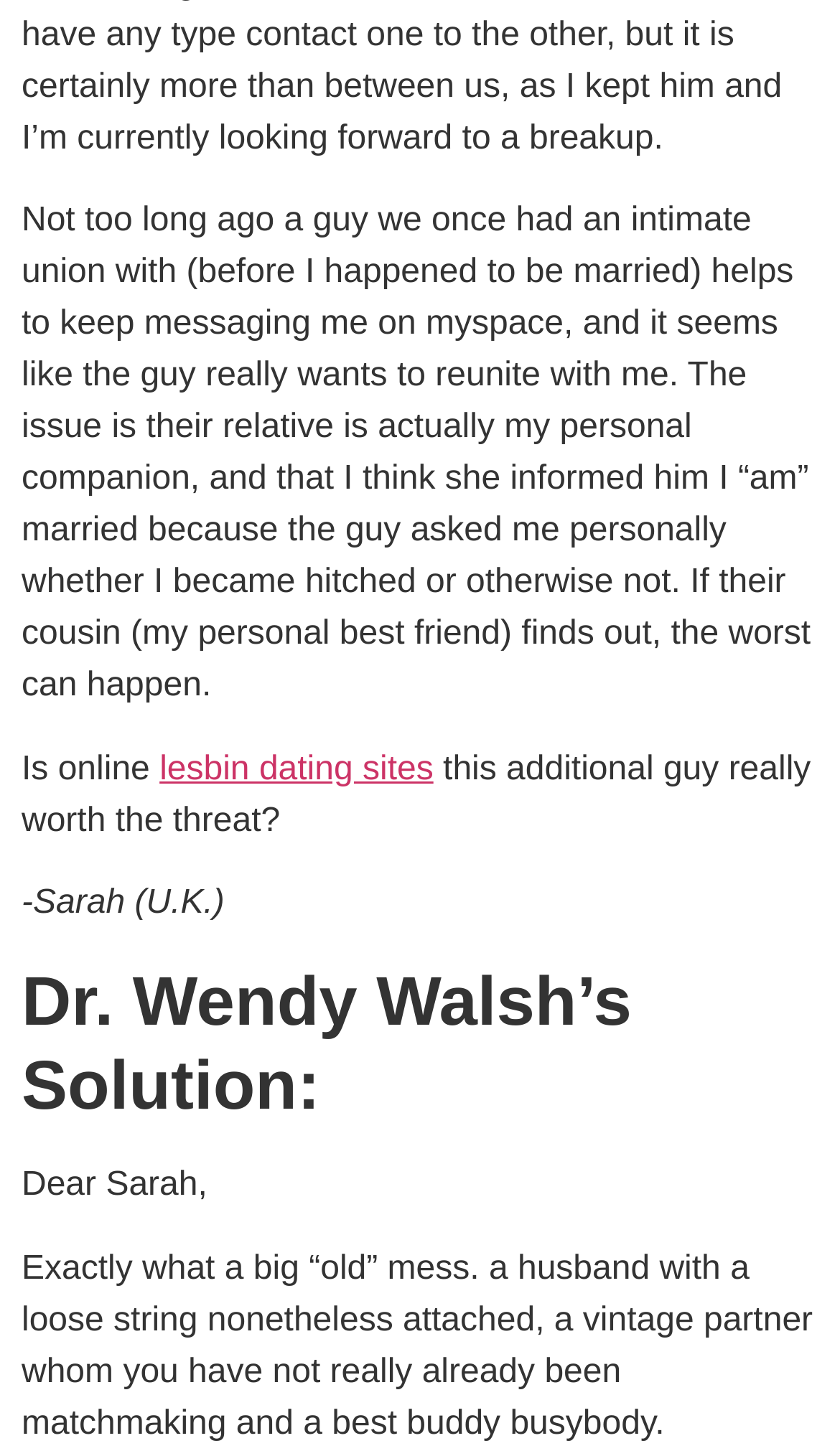From the given element description: "lesbin dating sites", find the bounding box for the UI element. Provide the coordinates as four float numbers between 0 and 1, in the order [left, top, right, bottom].

[0.19, 0.515, 0.516, 0.541]